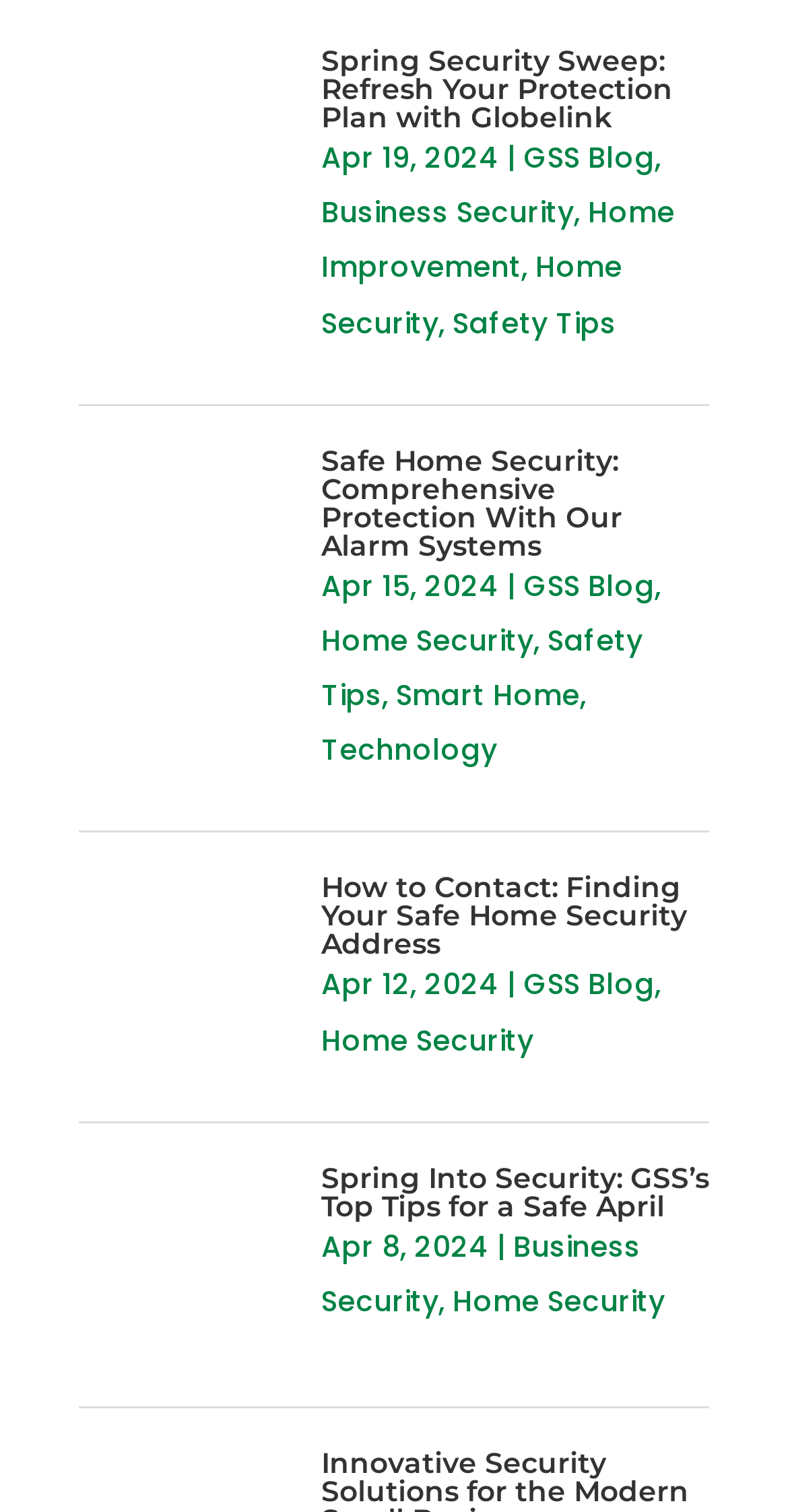Determine the bounding box coordinates of the region I should click to achieve the following instruction: "Visit the GSS Blog". Ensure the bounding box coordinates are four float numbers between 0 and 1, i.e., [left, top, right, bottom].

[0.664, 0.091, 0.831, 0.118]